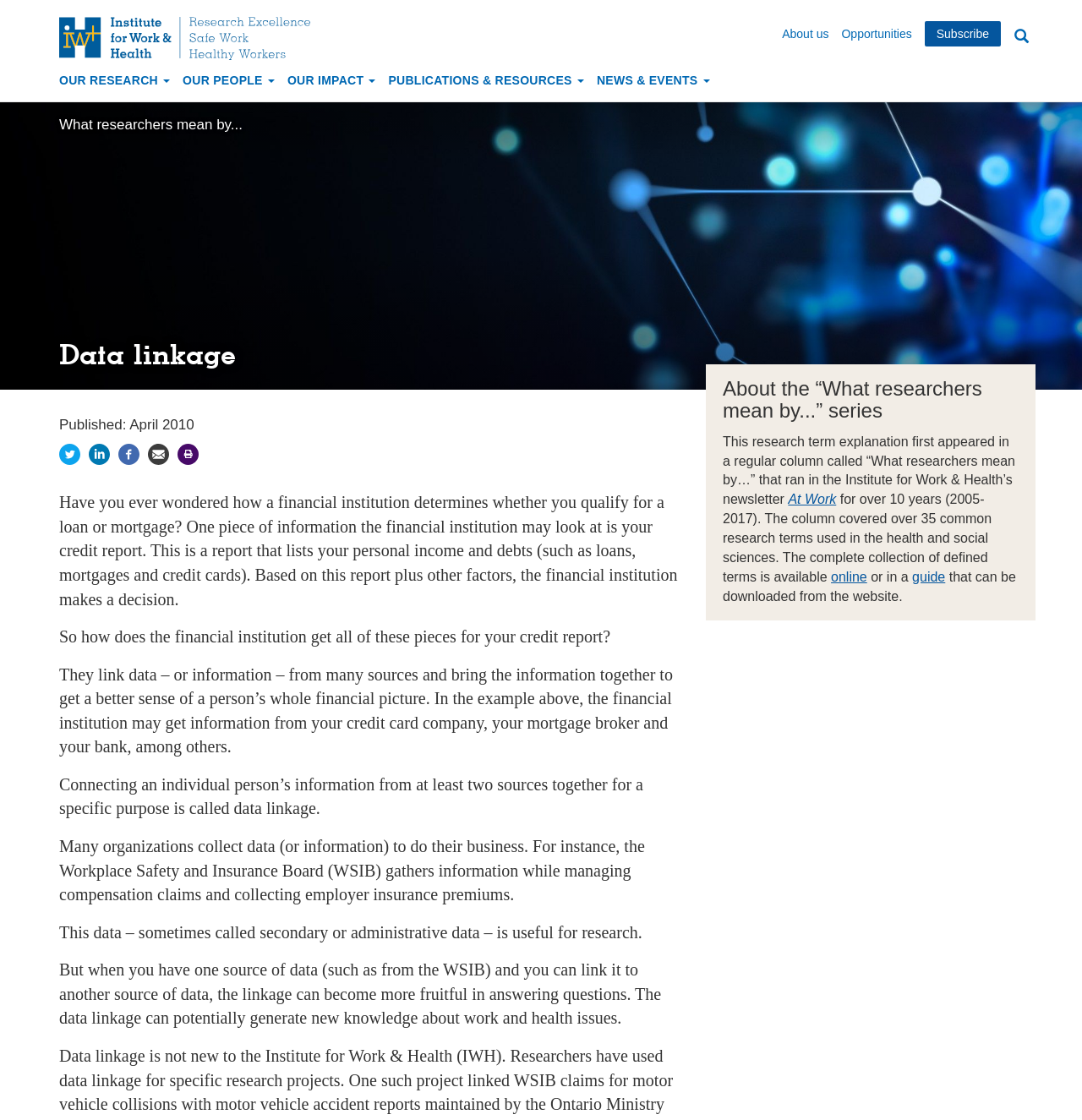Using the information shown in the image, answer the question with as much detail as possible: What is the purpose of collecting data by organizations?

According to the webpage, many organizations collect data, sometimes called secondary or administrative data, to do their business, and this data can be useful for research.